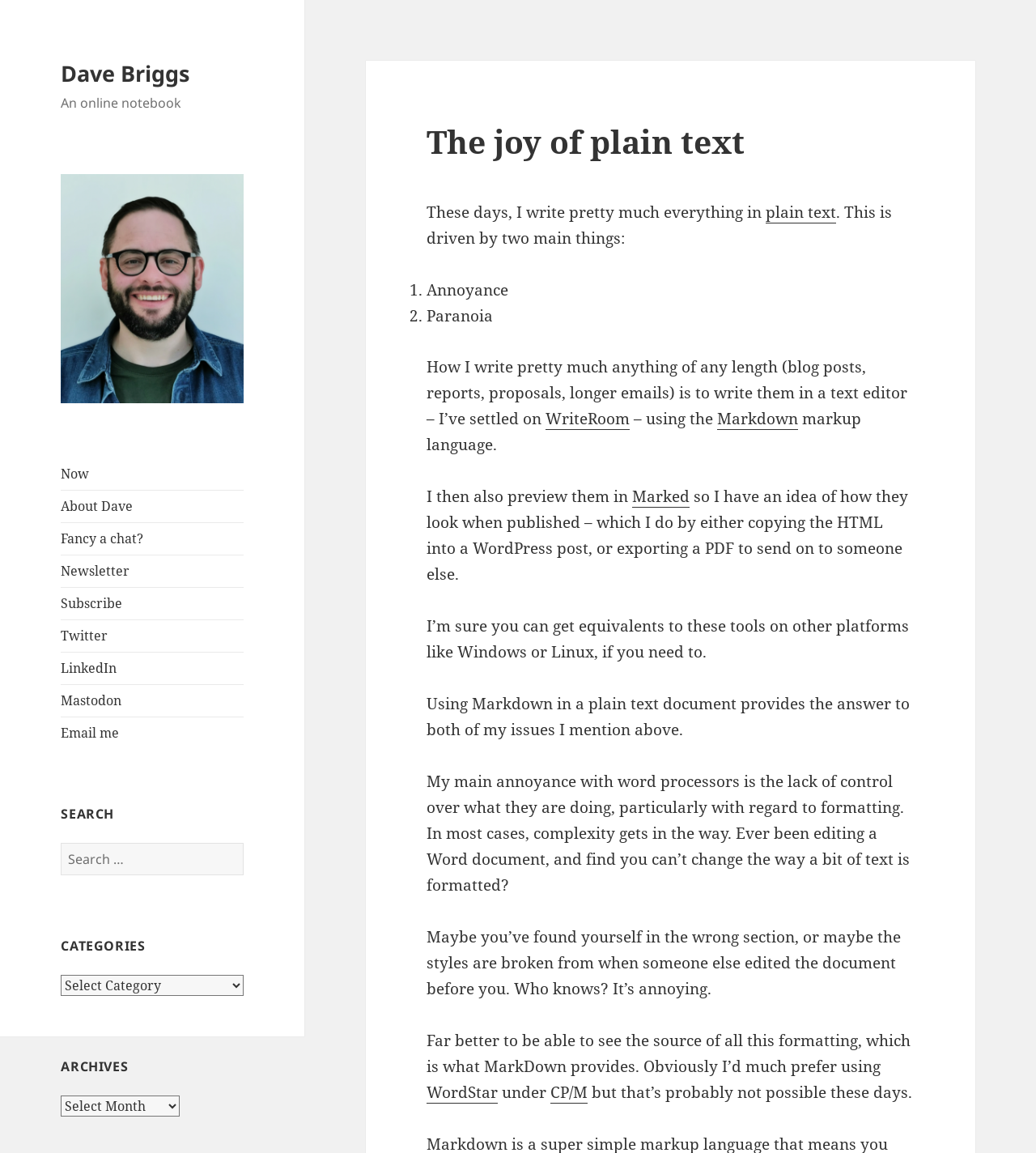Extract the bounding box of the UI element described as: "Fancy a chat?".

[0.059, 0.46, 0.139, 0.475]